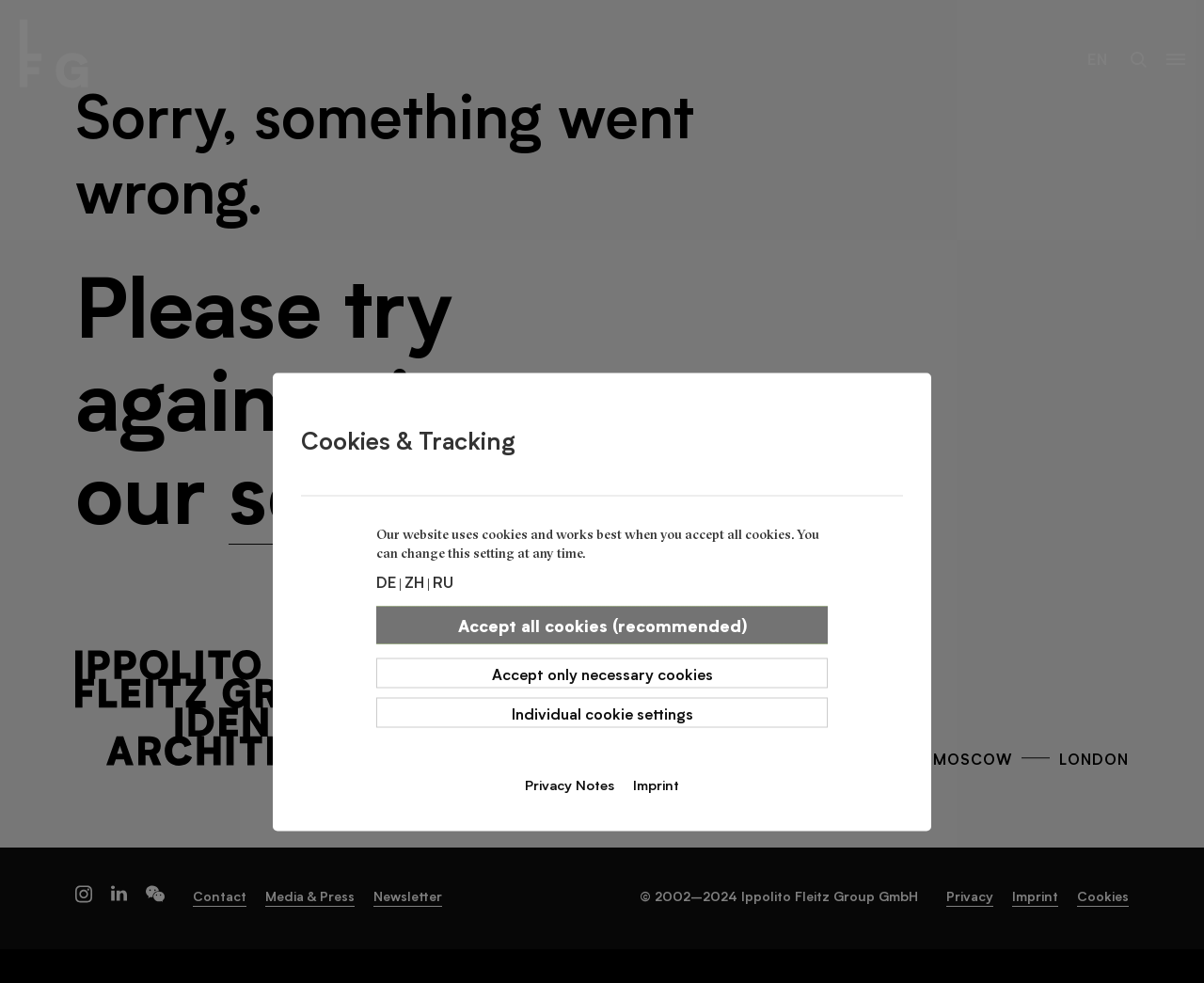What is the purpose of the 'Accept all cookies' button?
Refer to the image and give a detailed answer to the question.

The 'Accept all cookies' button is located under the 'Cookies & Tracking' heading, and its purpose is to allow the website to use all cookies, as recommended by the website.